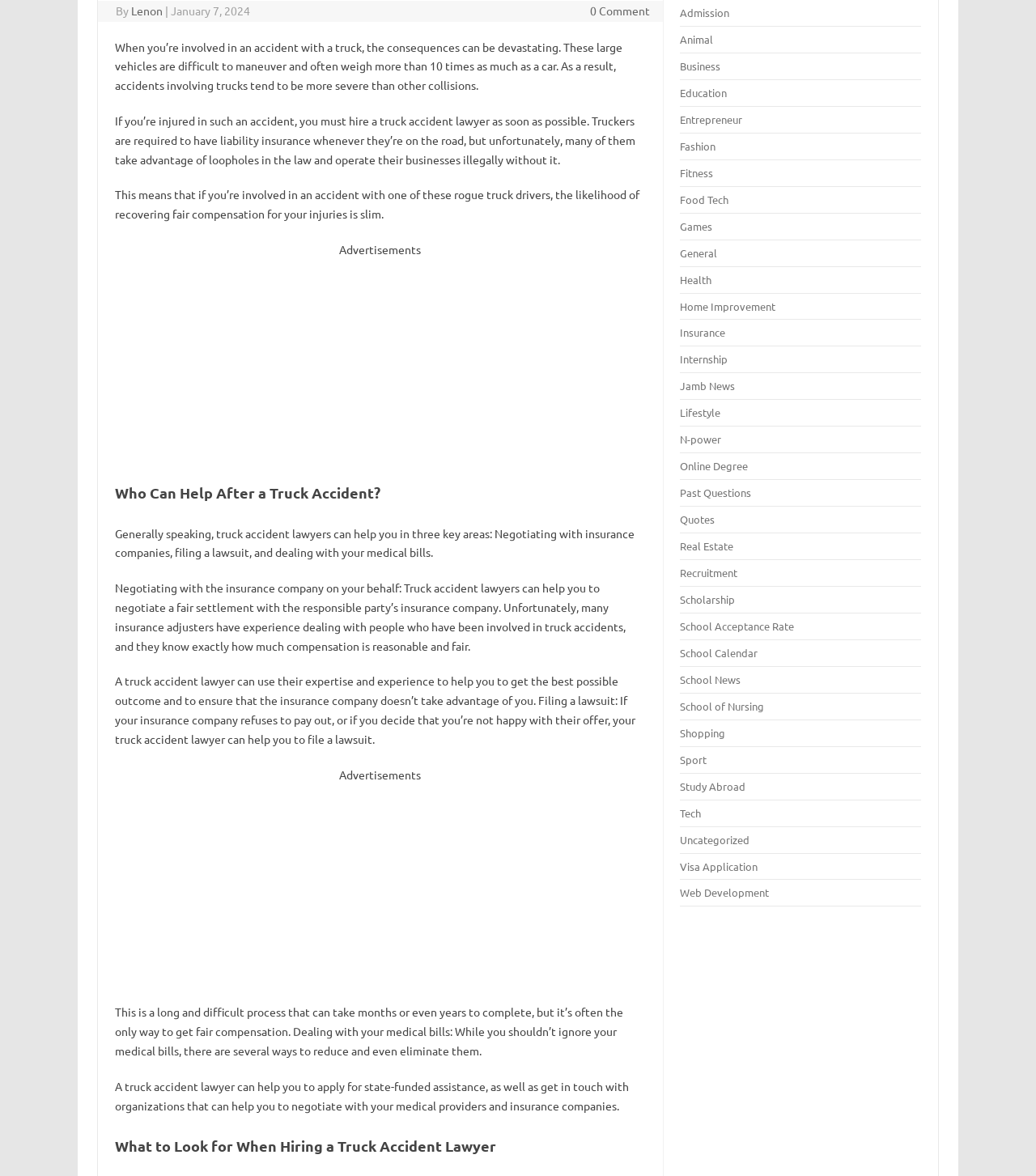Determine the bounding box coordinates for the UI element described. Format the coordinates as (top-left x, top-left y, bottom-right x, bottom-right y) and ensure all values are between 0 and 1. Element description: N-power

[0.657, 0.368, 0.696, 0.379]